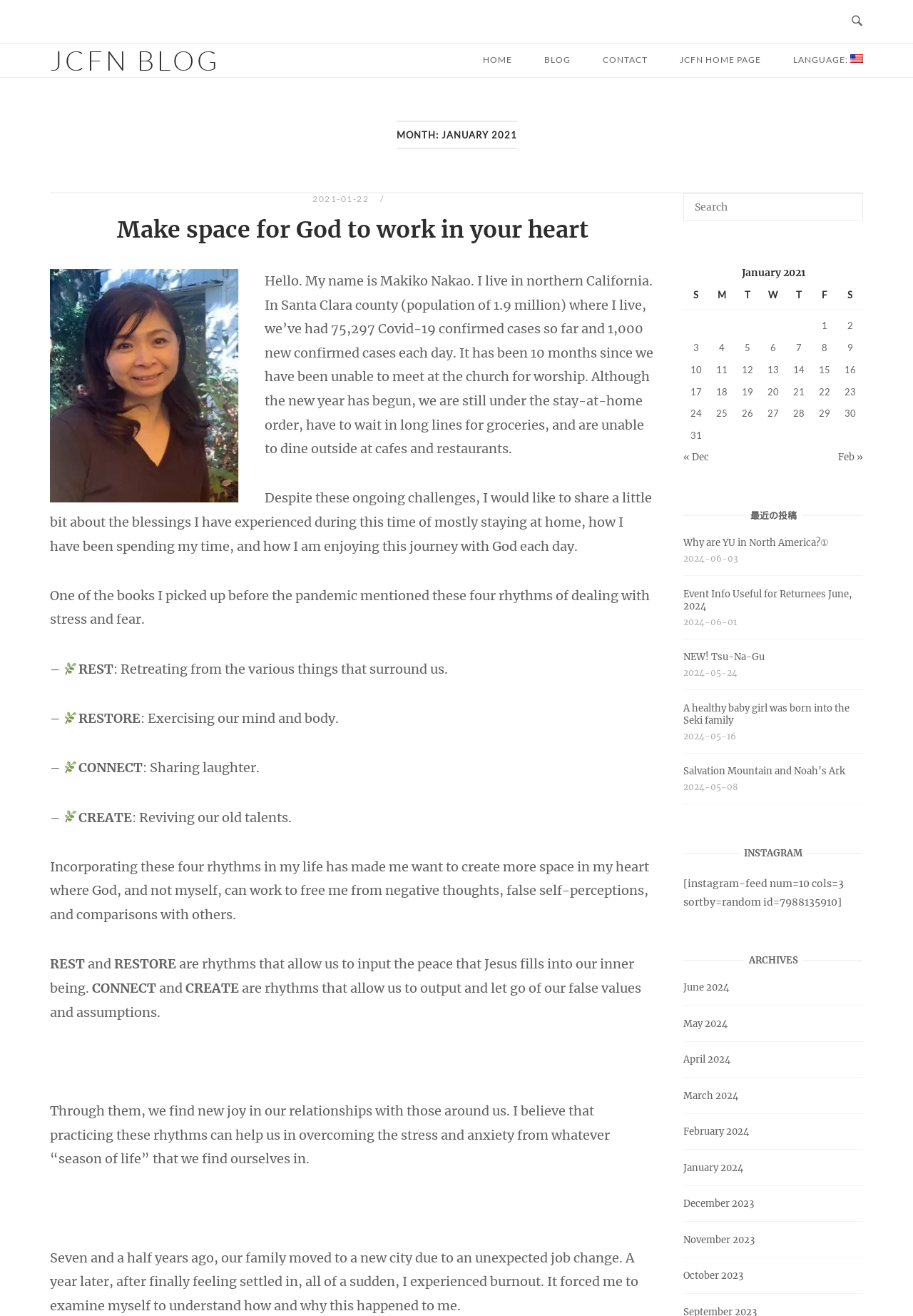Provide an in-depth caption for the elements present on the webpage.

This webpage is a blog post titled "January 2021" from JCFN Blog. At the top, there is a search bar with a search button and an "Open Search" button on the right side. Below the search bar, there are several links to navigate to different sections of the blog, including "HOME", "BLOG", "CONTACT", "JCFN HOME PAGE", and "LANGUAGE: English".

The main content of the blog post is a personal reflection by the author, Makiko Nakao, who shares her experiences and thoughts during the COVID-19 pandemic. The text is divided into several paragraphs, with headings and subheadings. The author talks about the challenges of living in northern California, where there have been many confirmed cases of COVID-19, and how she has been spending her time at home. She also shares about the blessings she has experienced during this time and how she has been enjoying her journey with God each day.

The author mentions four rhythms of dealing with stress and fear: REST, RESTORE, CONNECT, and CREATE. She explains each rhythm and how it has helped her to find new joy in her relationships with others. The text also includes several images of a plant symbol, which represents the four rhythms.

On the right side of the page, there is a calendar table for January 2021, with each day of the month listed. The table has seven columns, one for each day of the week, and each row represents a week of the month.

Overall, the webpage has a simple and clean design, with a focus on the author's personal reflection and the four rhythms of dealing with stress and fear.